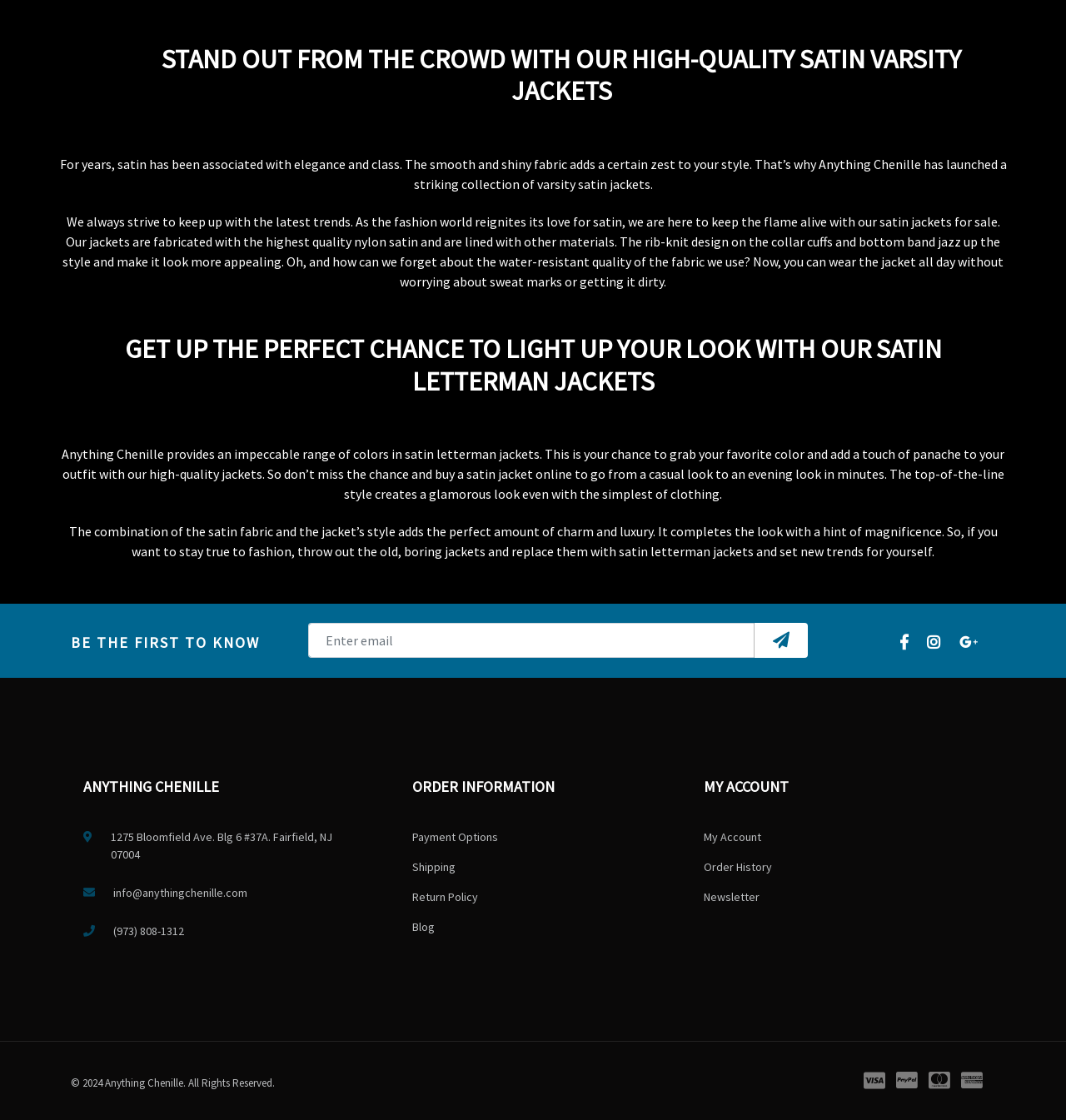Respond to the following question with a brief word or phrase:
What type of fabric is used in the varsity jackets?

Satin